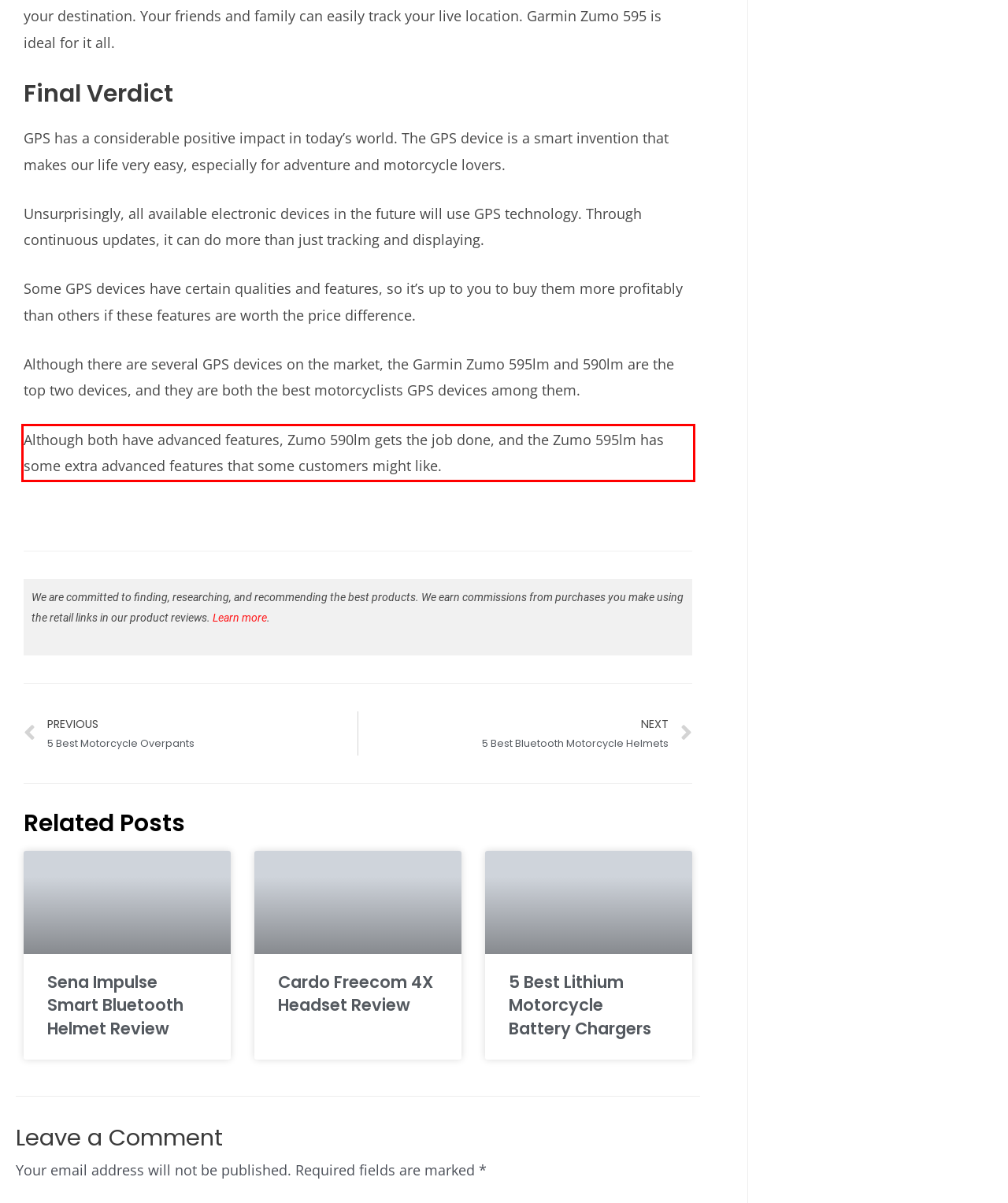Observe the screenshot of the webpage that includes a red rectangle bounding box. Conduct OCR on the content inside this red bounding box and generate the text.

Although both have advanced features, Zumo 590lm gets the job done, and the Zumo 595lm has some extra advanced features that some customers might like.